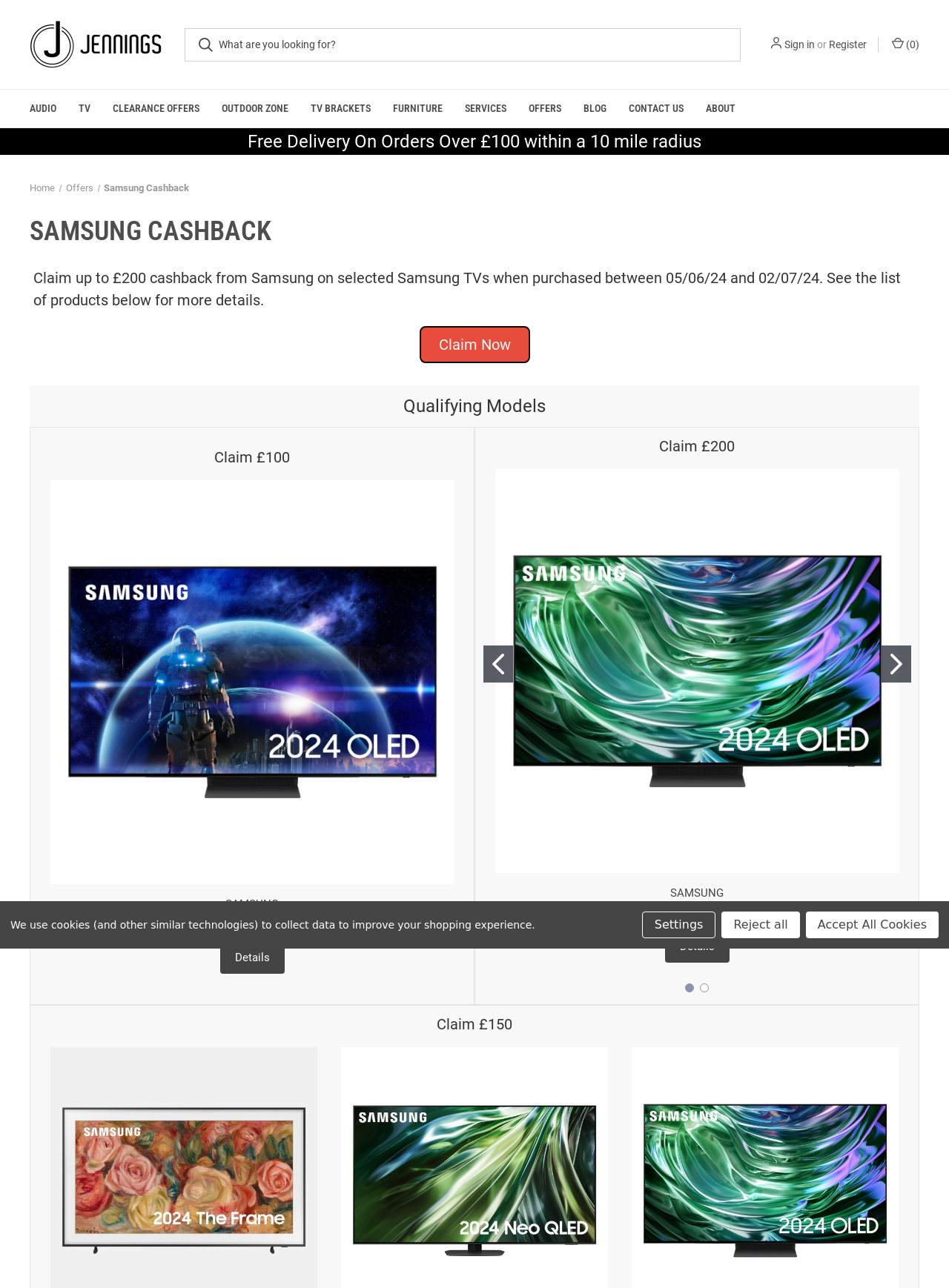Could you find the bounding box coordinates of the clickable area to complete this instruction: "Learn more about Samsung TVs"?

[0.226, 0.348, 0.305, 0.362]